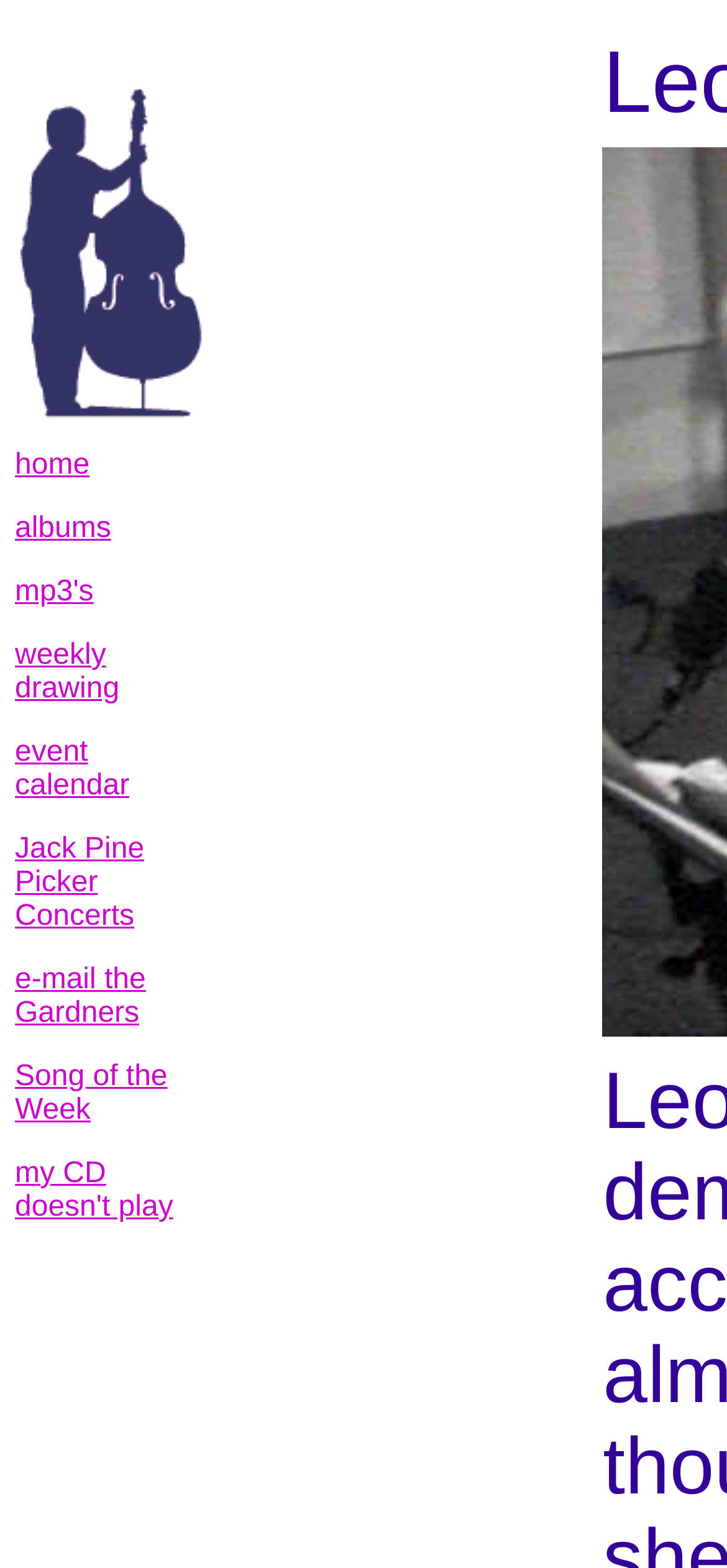Find the bounding box coordinates for the HTML element described in this sentence: "e-mail the Gardners". Provide the coordinates as four float numbers between 0 and 1, in the format [left, top, right, bottom].

[0.021, 0.615, 0.201, 0.656]